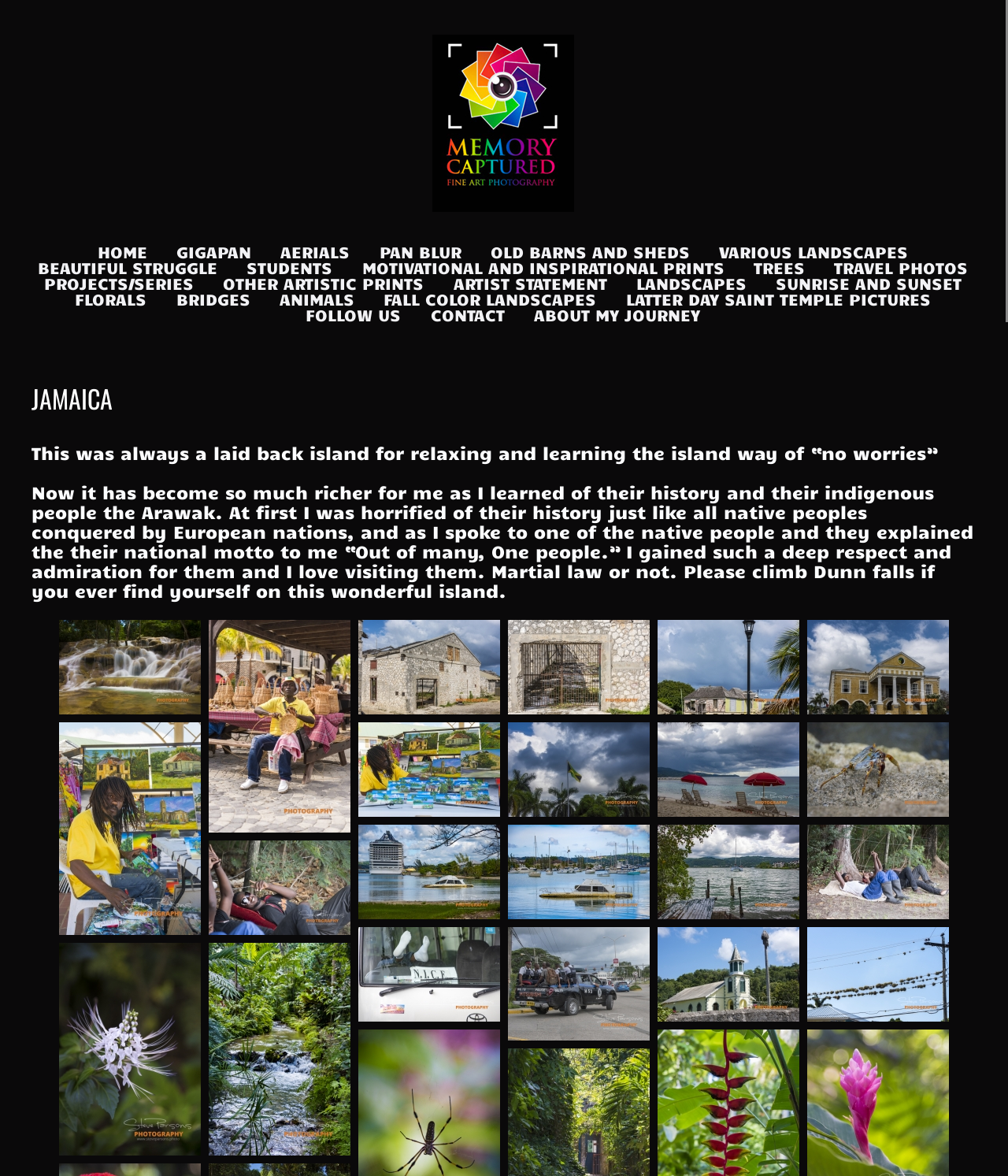What is the national motto of Jamaica?
Please provide a detailed and thorough answer to the question.

The national motto of Jamaica is mentioned in the StaticText element that describes the photographer's experience in Jamaica, where it says 'their national motto to me “Out of many, One people.”'